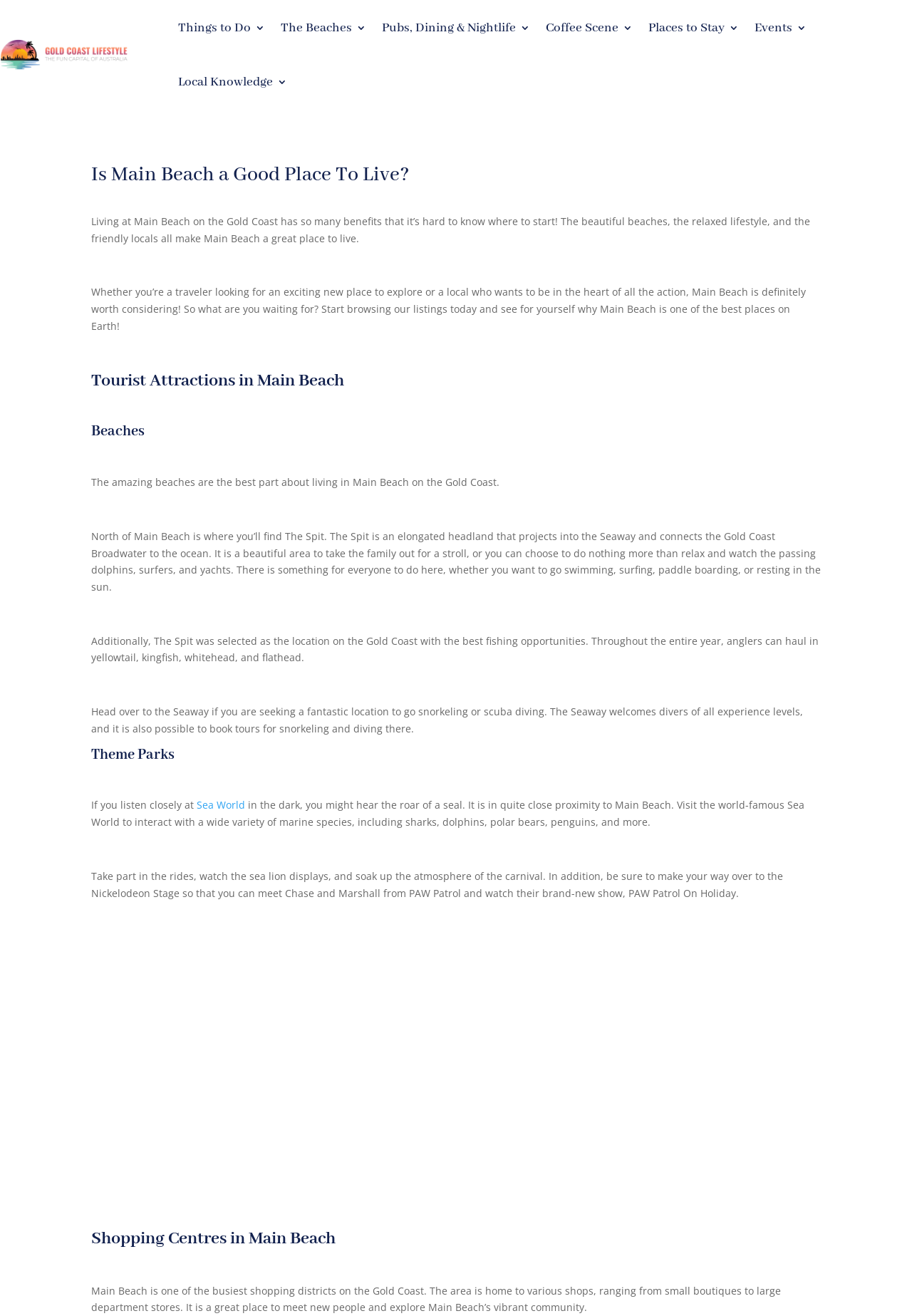Please locate the bounding box coordinates of the element that should be clicked to achieve the given instruction: "Explore 'Places to Stay'".

[0.711, 0.001, 0.81, 0.042]